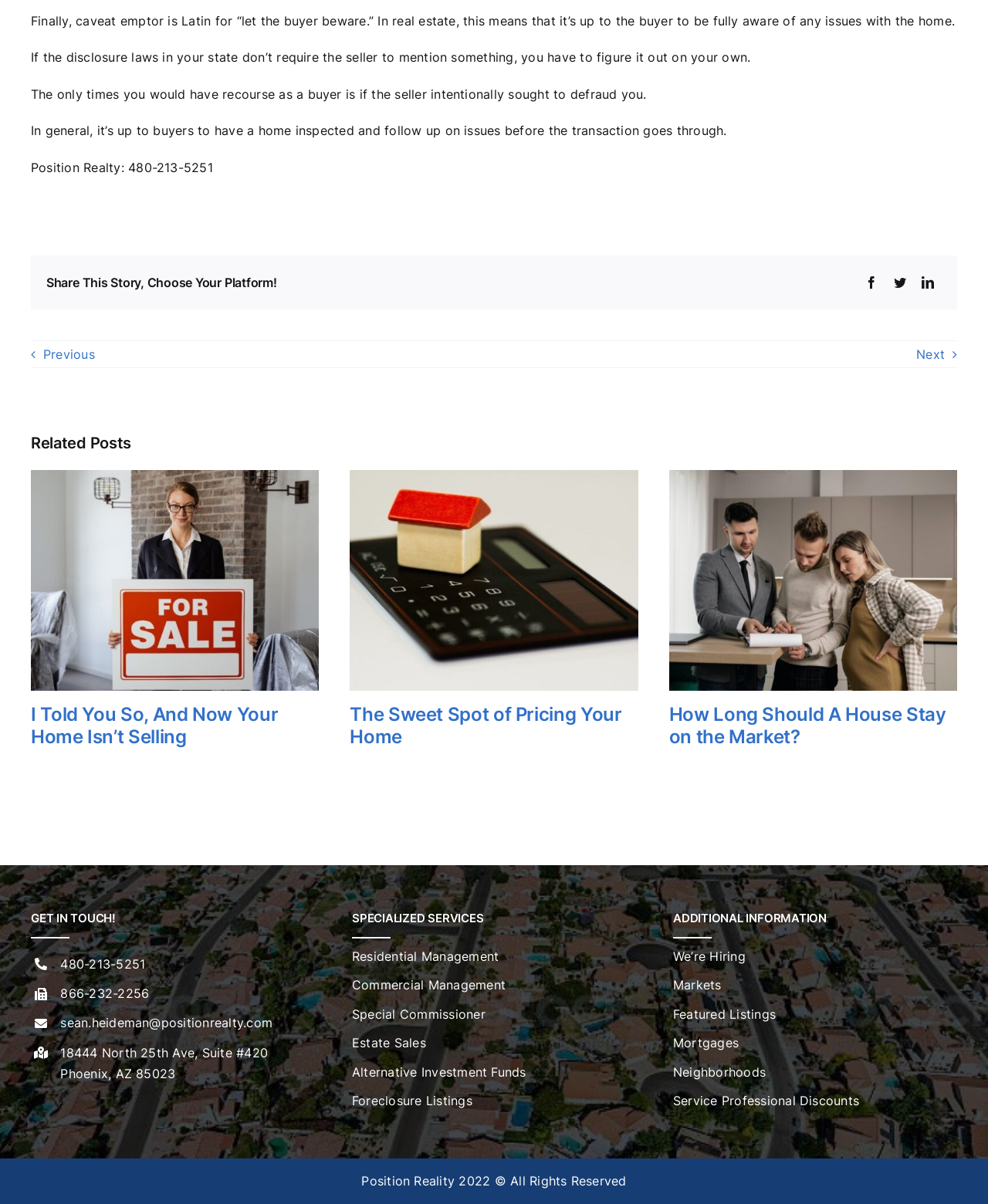Please determine the bounding box coordinates of the element to click on in order to accomplish the following task: "Read more about 'I Told You So, And Now Your Home Isn’t Selling'". Ensure the coordinates are four float numbers ranging from 0 to 1, i.e., [left, top, right, bottom].

[0.031, 0.391, 0.323, 0.403]